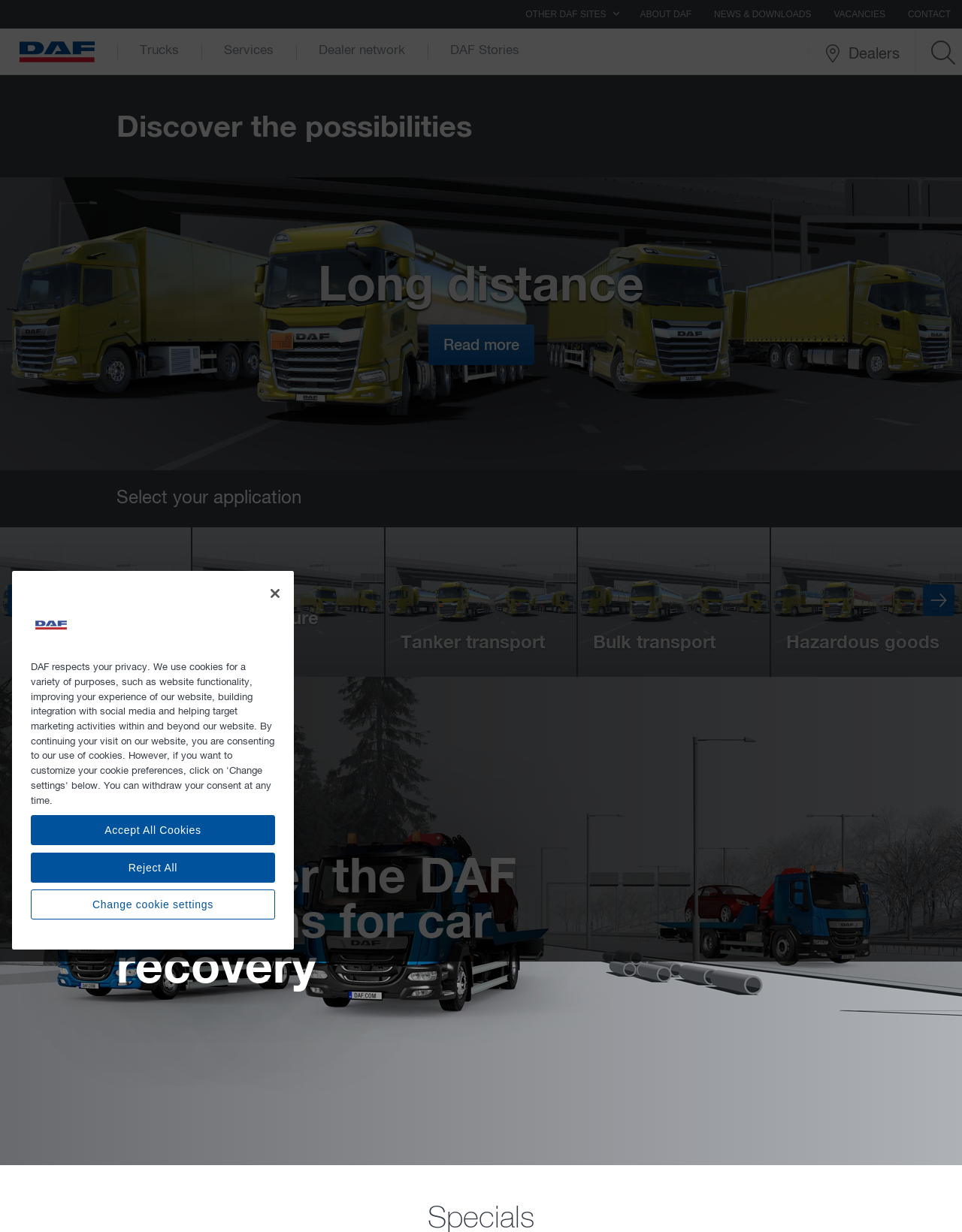Find the bounding box coordinates for the area you need to click to carry out the instruction: "Click the Read more link". The coordinates should be four float numbers between 0 and 1, indicated as [left, top, right, bottom].

[0.445, 0.264, 0.555, 0.296]